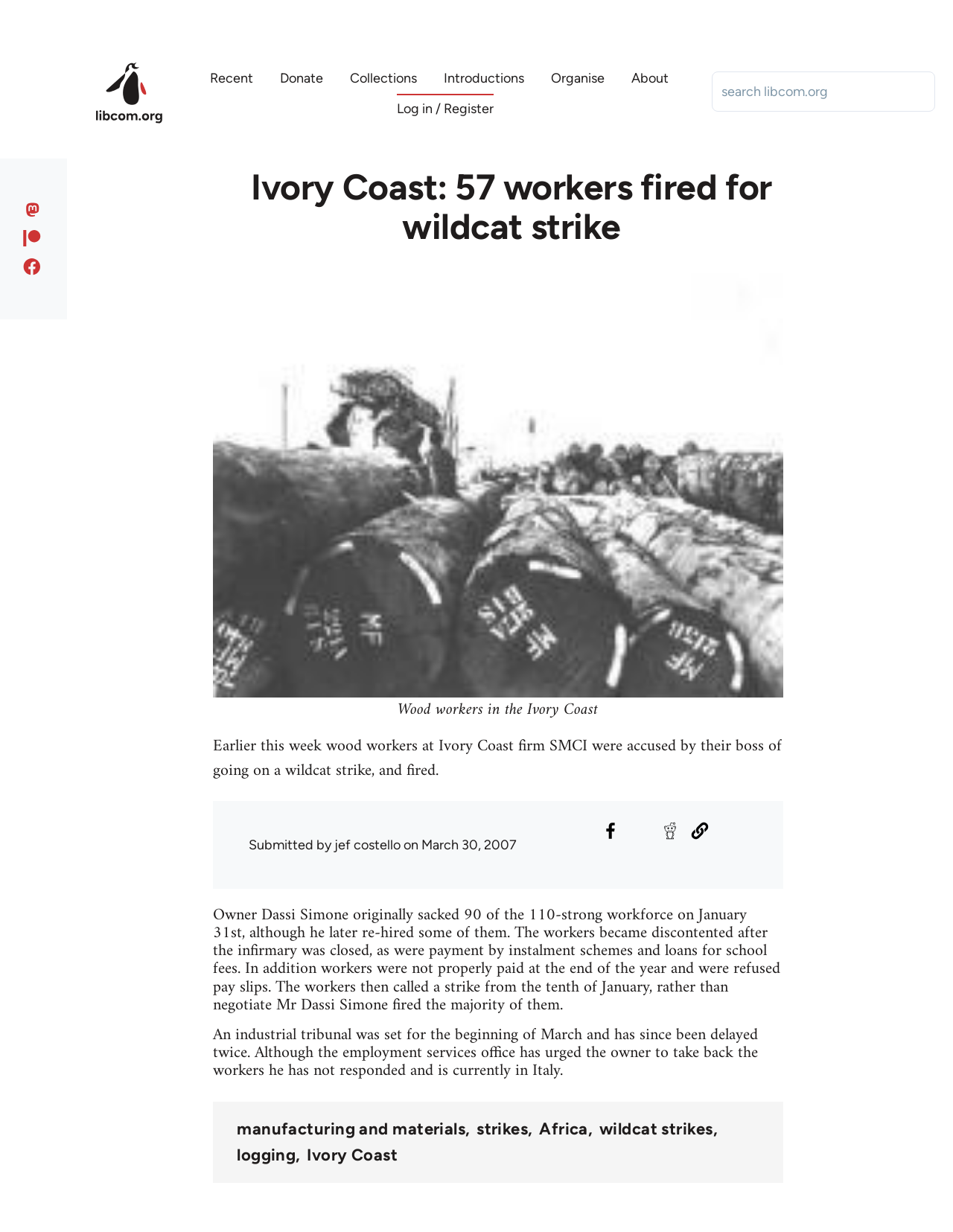Please locate the clickable area by providing the bounding box coordinates to follow this instruction: "Go to the home page".

[0.098, 0.049, 0.173, 0.103]